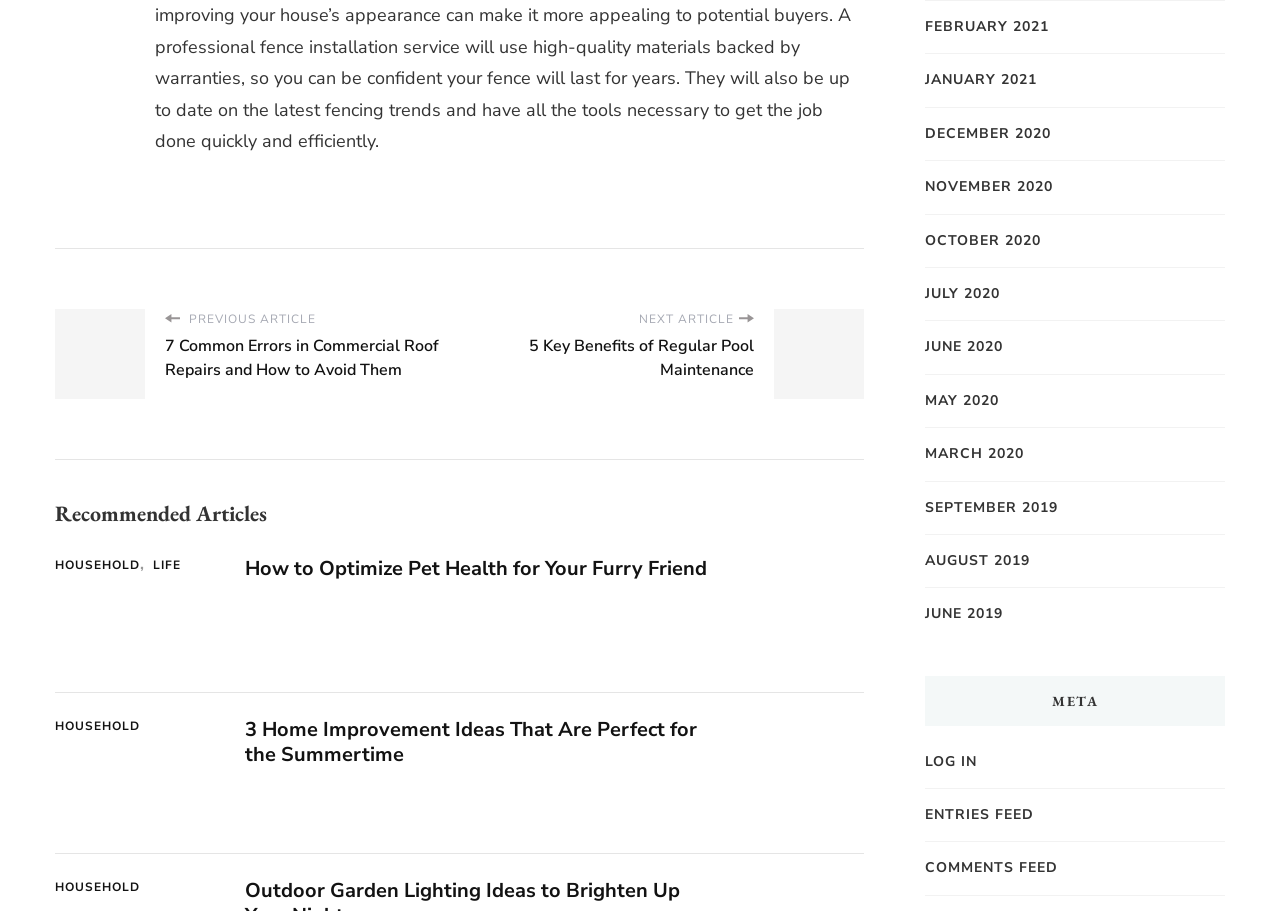Give a short answer using one word or phrase for the question:
How many links are there in the 'NEXT ARTICLE' section?

2